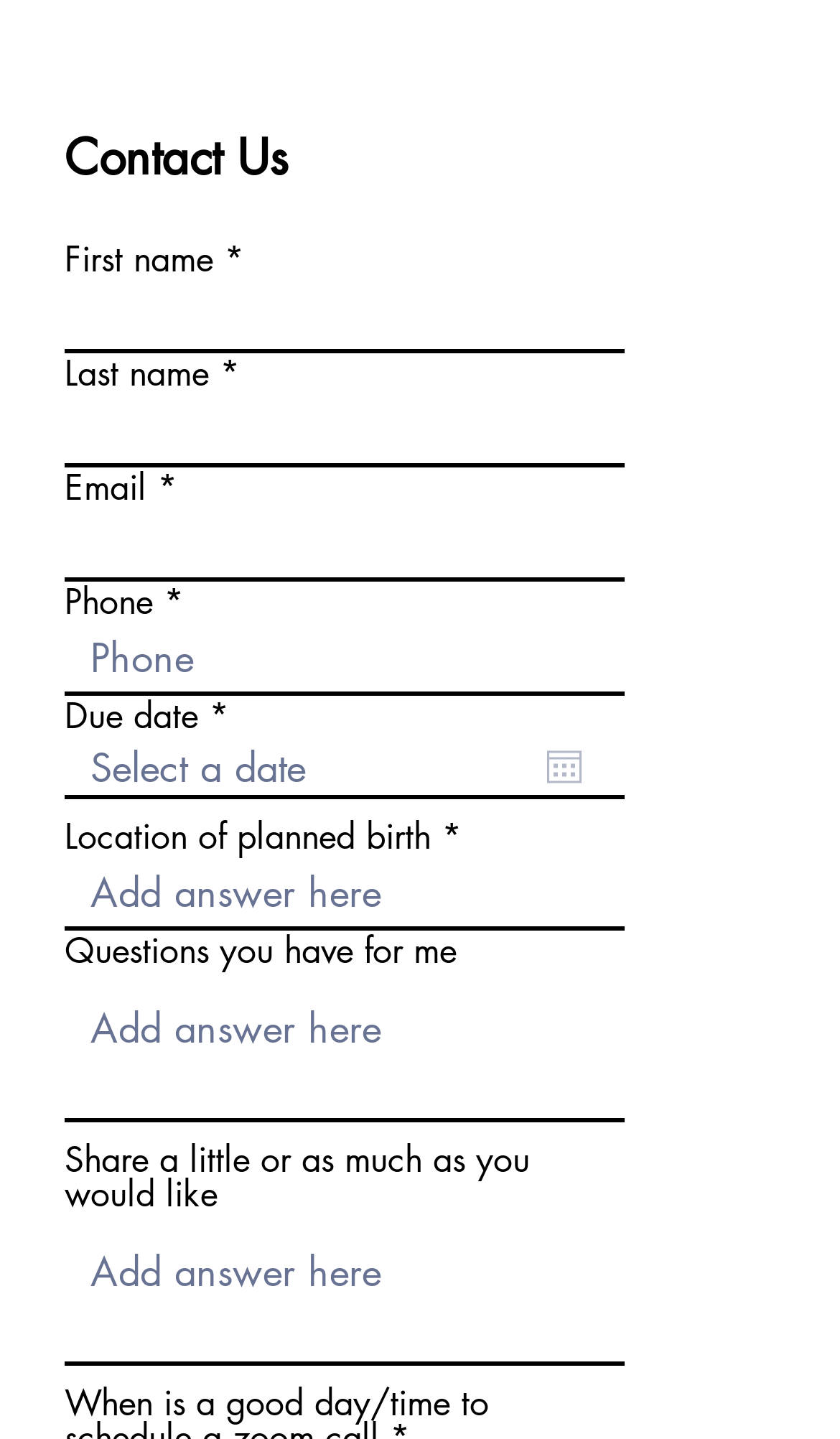Find the bounding box coordinates for the area that should be clicked to accomplish the instruction: "Share a little or as much as you would like".

[0.077, 0.845, 0.744, 0.948]